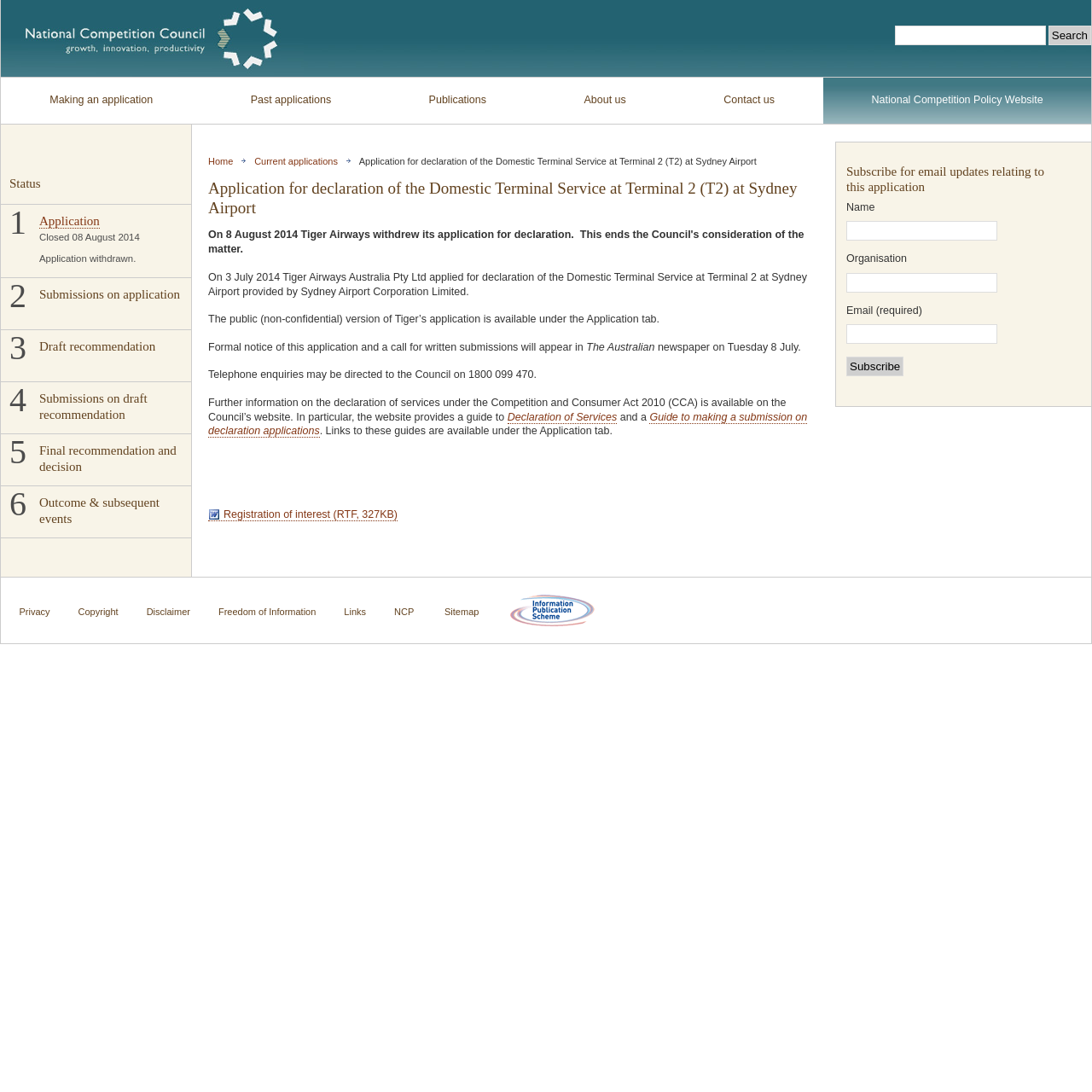Find and provide the bounding box coordinates for the UI element described here: "parent_node: Name name="organisation"". The coordinates should be given as four float numbers between 0 and 1: [left, top, right, bottom].

[0.775, 0.25, 0.913, 0.268]